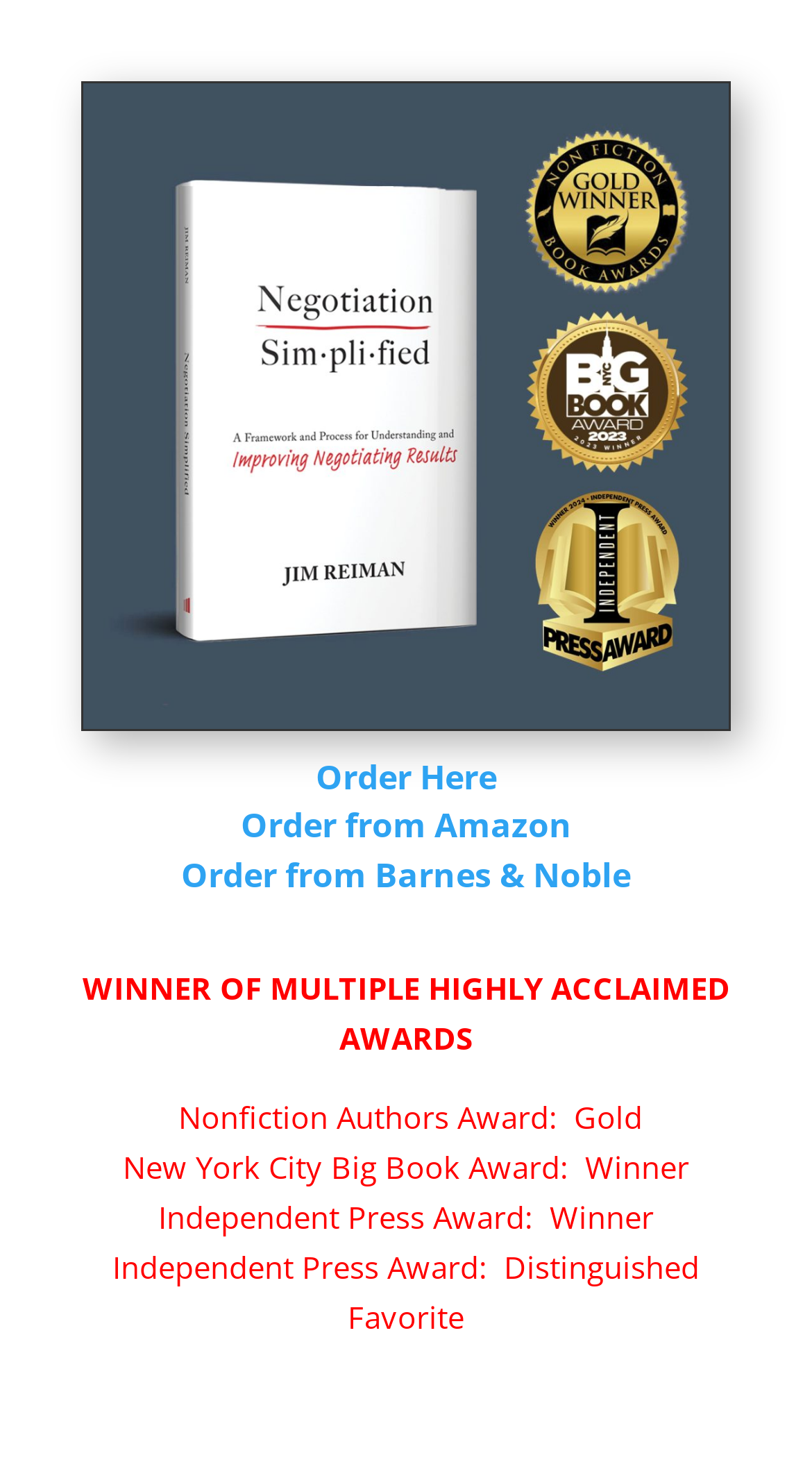Carefully examine the image and provide an in-depth answer to the question: How many awards has the book won?

The webpage lists several awards won by the book, including the Nonfiction Authors Award, New York City Big Book Award, Independent Press Award (twice). Therefore, the book has won at least 4 awards.